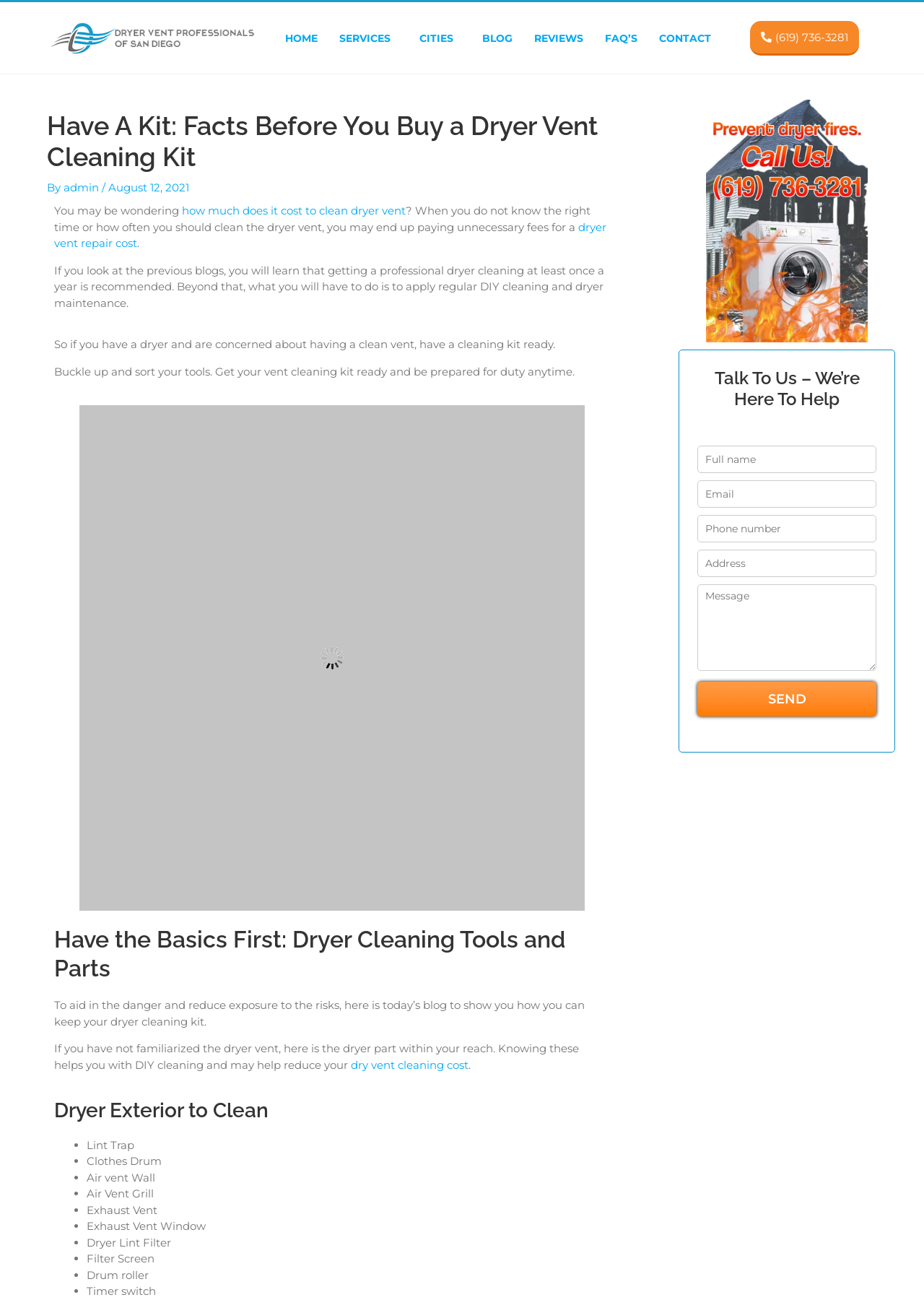Respond to the question below with a single word or phrase:
What is the name of the company?

Dryer Vent San Diego